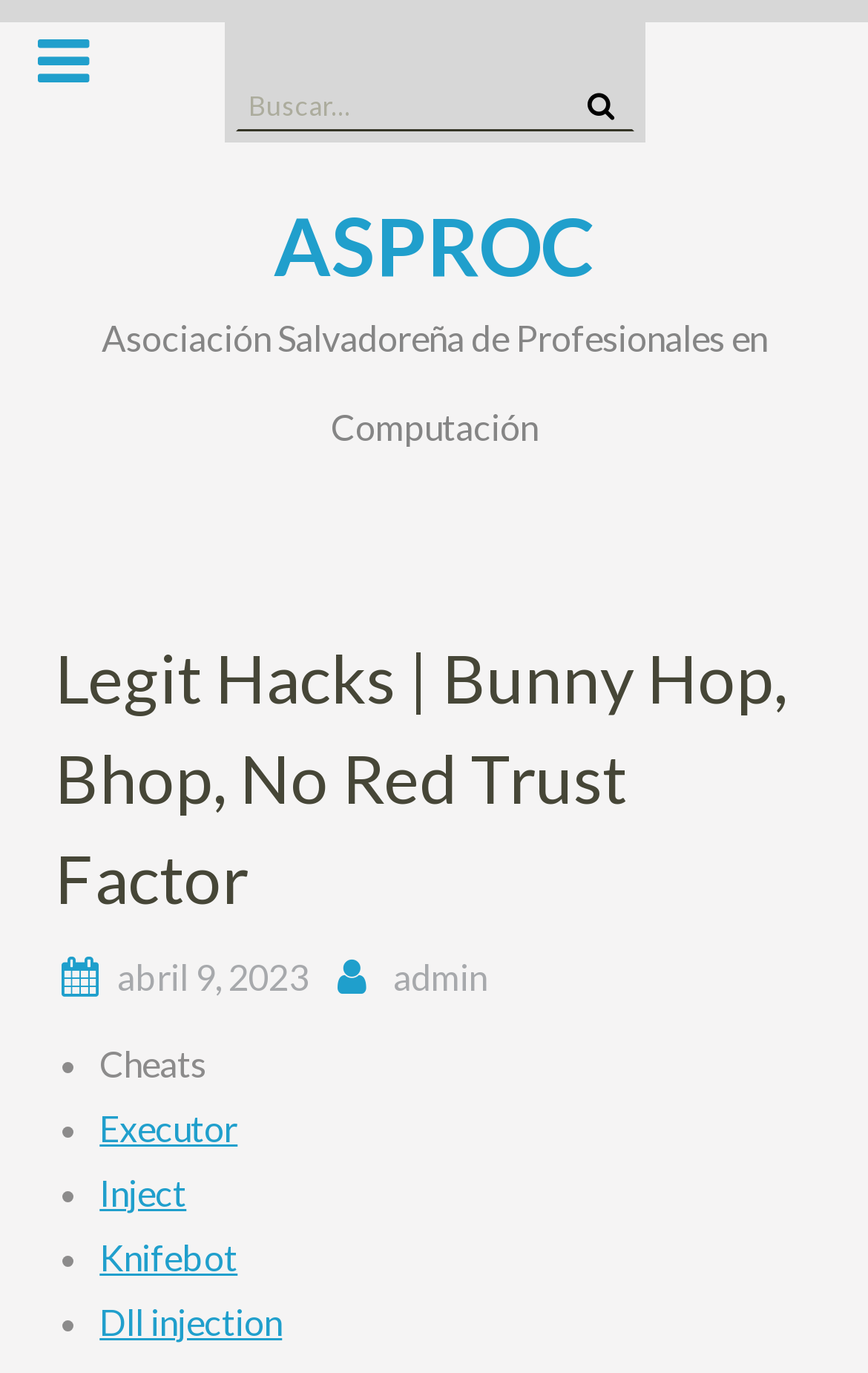Determine the bounding box coordinates for the region that must be clicked to execute the following instruction: "Click on ASPROC link".

[0.315, 0.142, 0.685, 0.213]